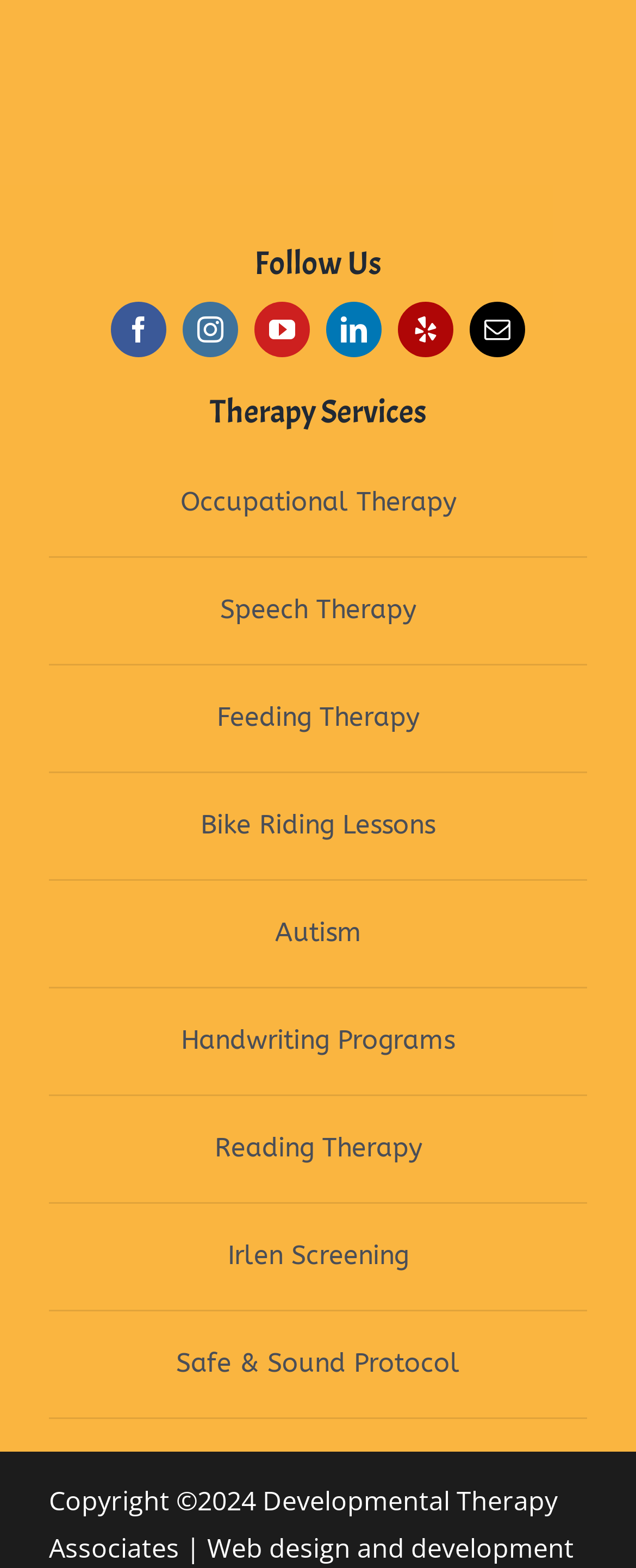Please identify the bounding box coordinates of the element's region that should be clicked to execute the following instruction: "Learn about Occupational Therapy". The bounding box coordinates must be four float numbers between 0 and 1, i.e., [left, top, right, bottom].

[0.077, 0.287, 0.923, 0.355]